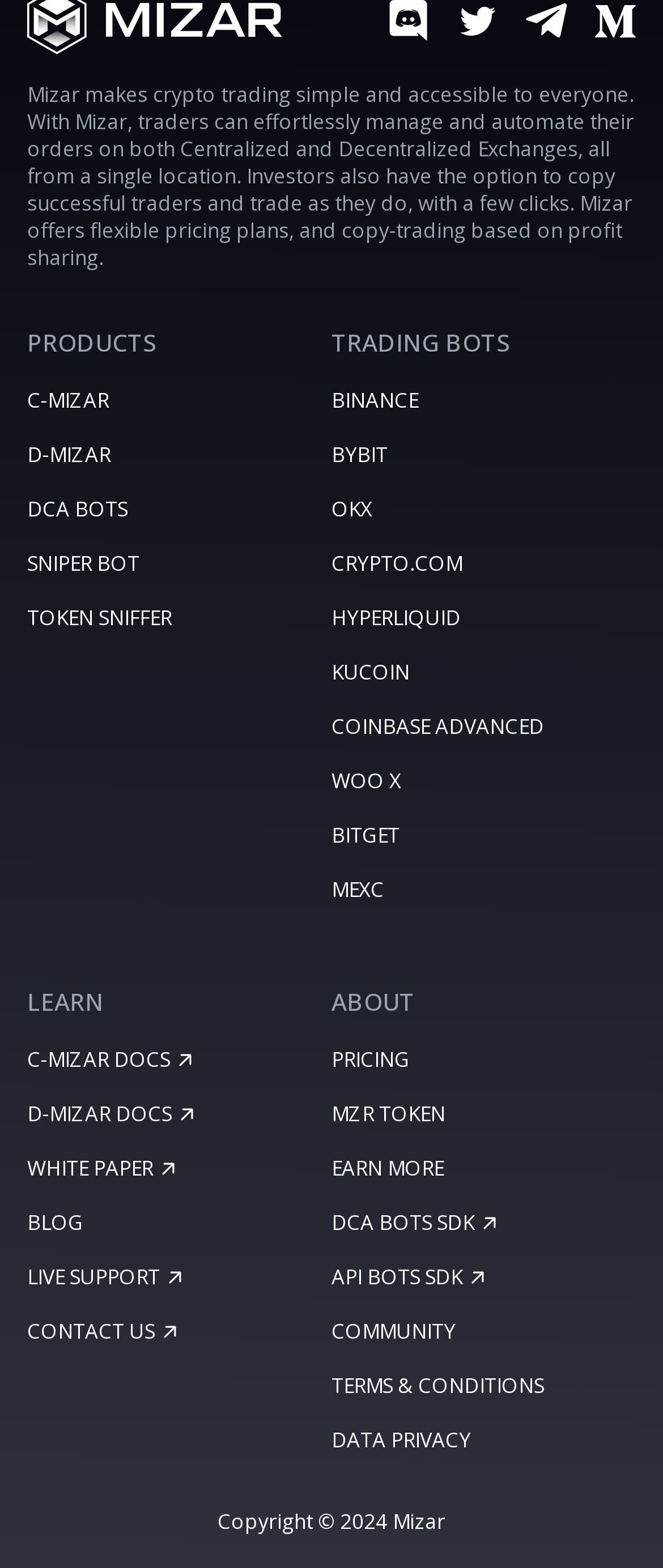Please identify the bounding box coordinates for the region that you need to click to follow this instruction: "Contact us".

[0.041, 0.841, 0.5, 0.858]